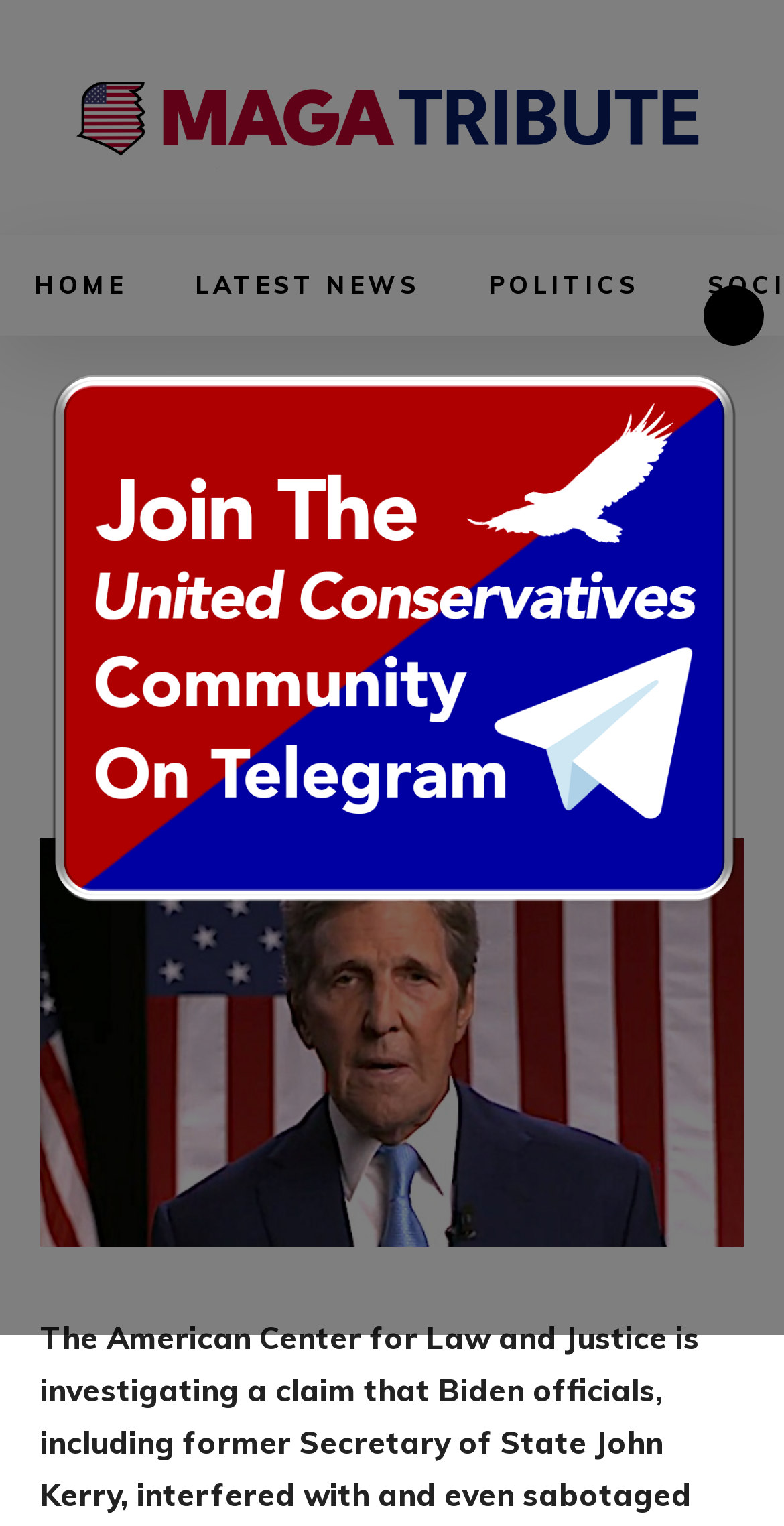Please determine and provide the text content of the webpage's heading.

Legal team probes Kerry’s attempt to ‘sabotage’ Trump